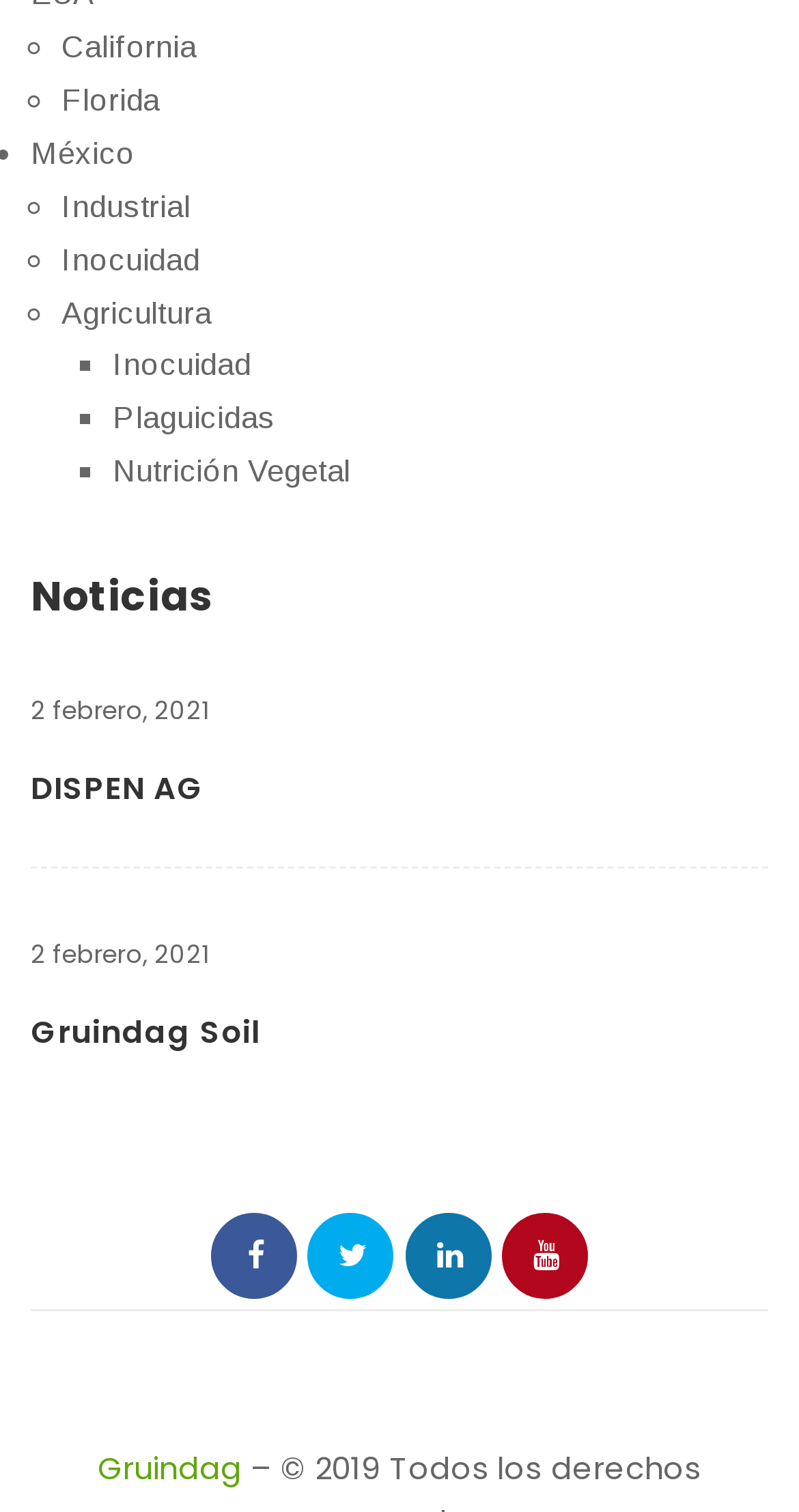Answer the following in one word or a short phrase: 
How many dates are mentioned on the page?

2